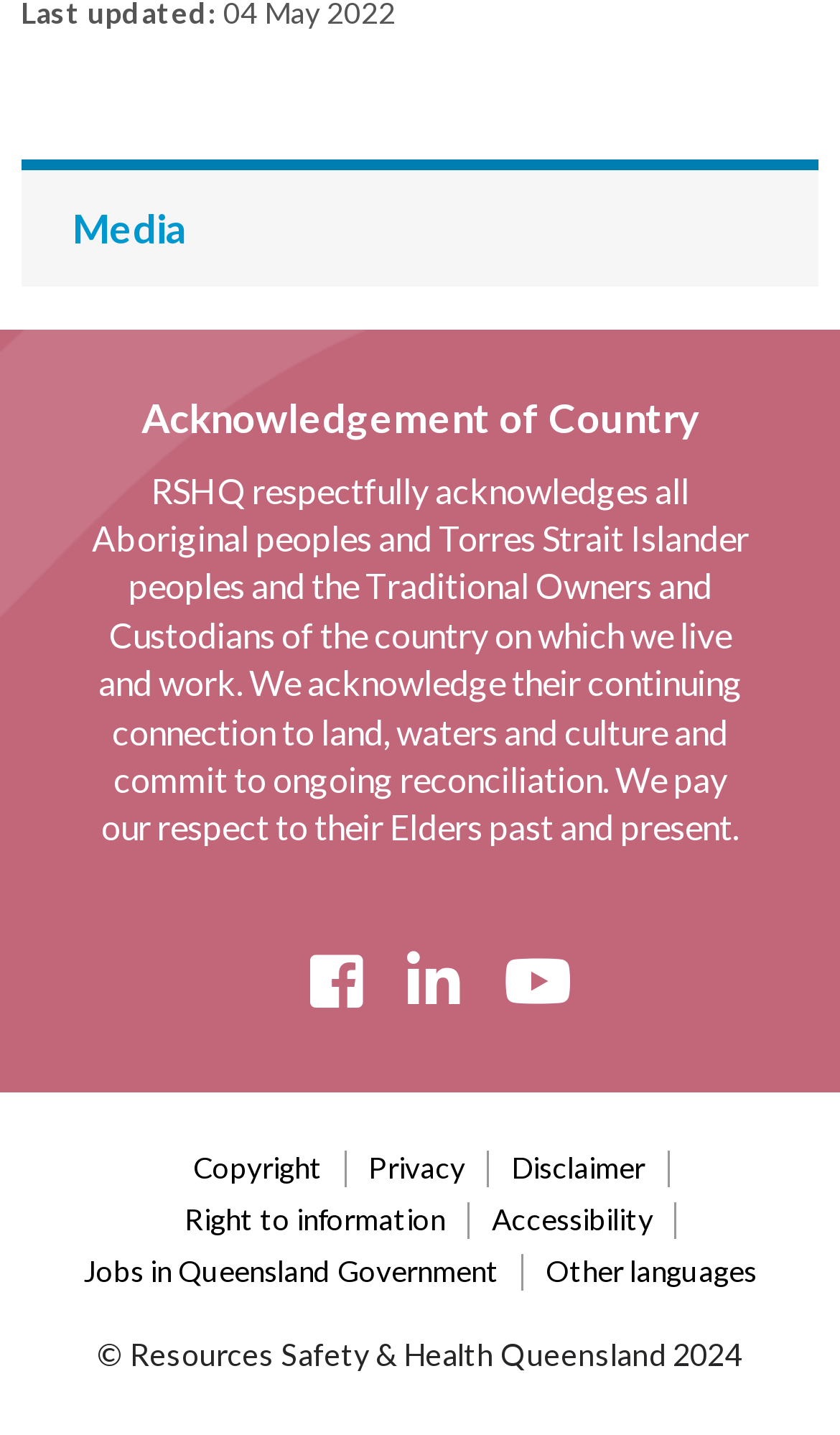Reply to the question with a brief word or phrase: What is the organization's acknowledgement about?

Aboriginal peoples and Torres Strait Islander peoples